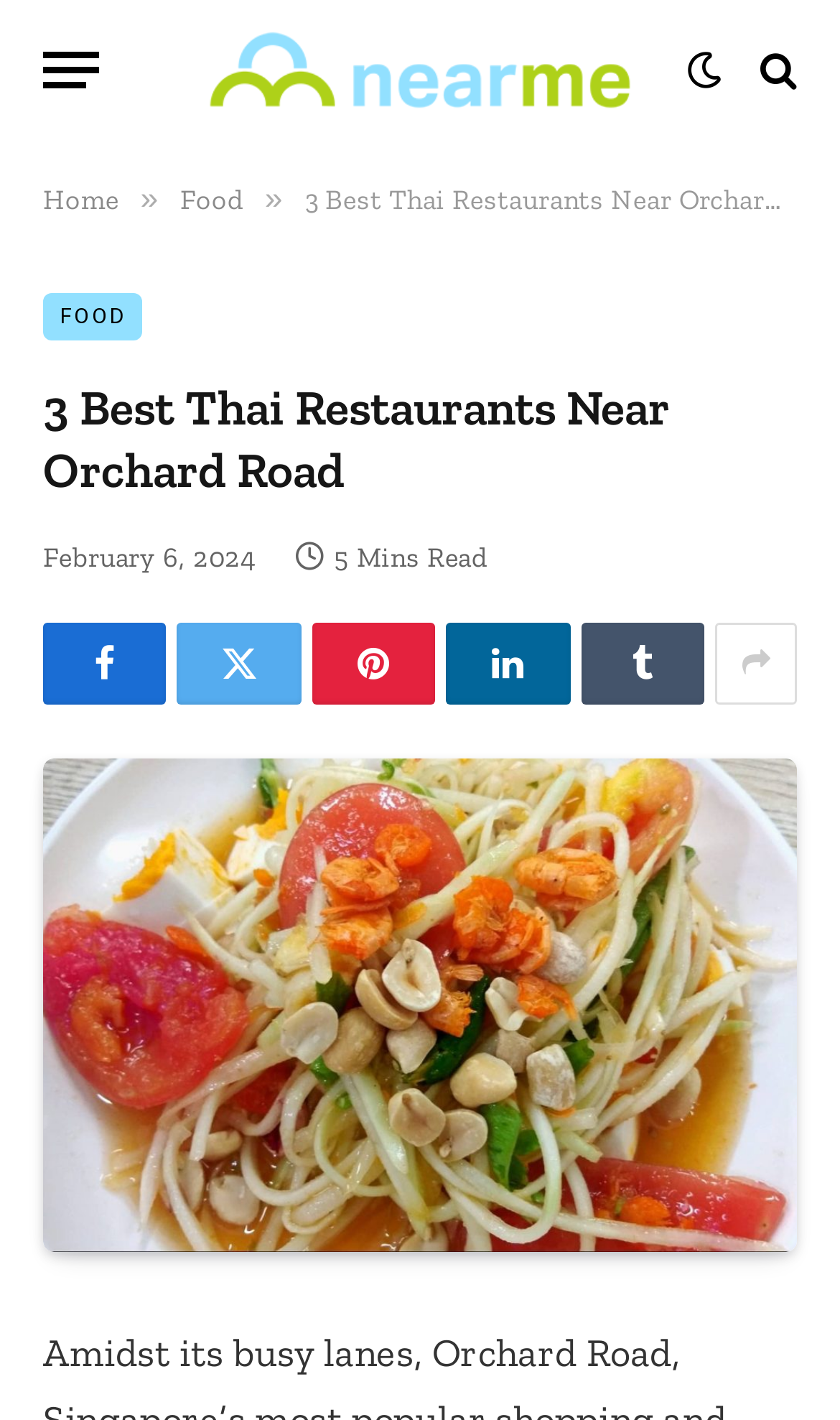Answer the question using only one word or a concise phrase: What is the category of the webpage?

Food